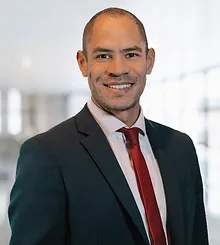Generate a detailed caption for the image.

The image features a professional portrait of John Pryce-Robertson, who serves as the Partner and Chief Operating Officer at Eschler Asset Management LLP. He is dressed in a sharp black suit with a white shirt and a red tie, conveying a polished and confident appearance. John is smiling, projecting approachability and professionalism. The background is softly blurred, highlighting him against a clean, modern office space. As Chief Operating Officer, John oversees non-investment related functions within the firm, including compliance, IT, and middle office operations. His experience includes positions at Fisher Investments and Cognition Investment Partners, focusing on business development and investor relations.